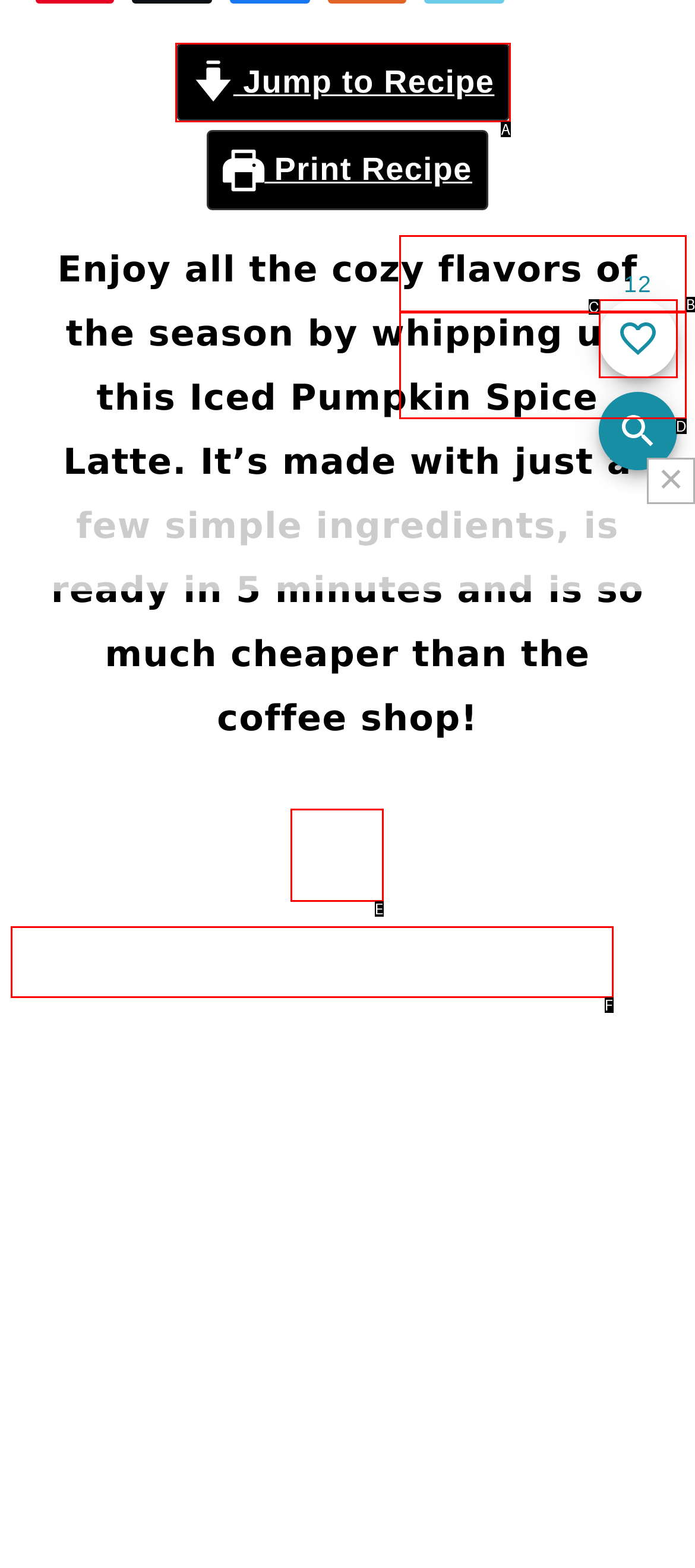From the choices provided, which HTML element best fits the description: aria-label="Close Search"? Answer with the appropriate letter.

E